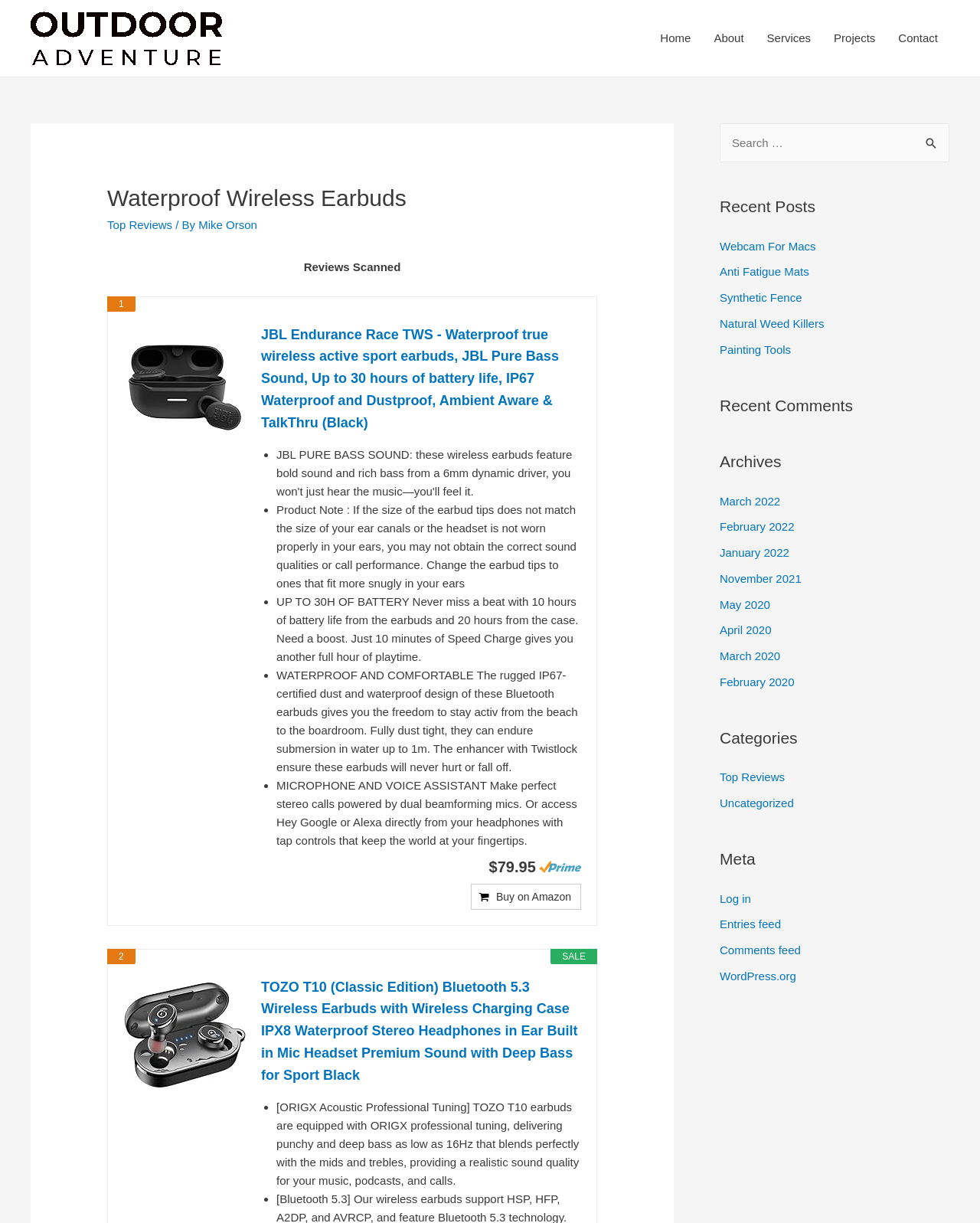Respond with a single word or phrase:
What is the purpose of the Twistlock on the JBL Endurance Race TWS earbuds?

To ensure the earbuds do not hurt or fall off